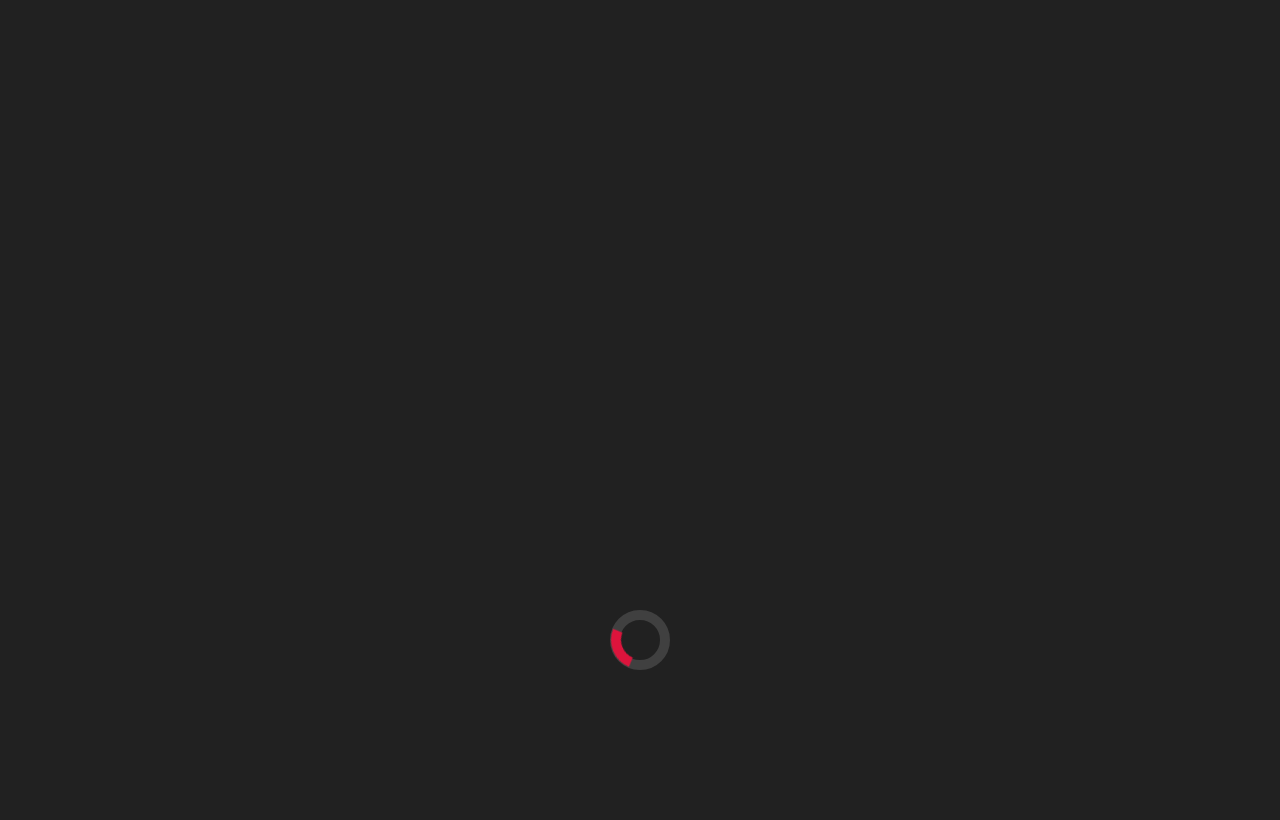Please find the bounding box coordinates of the element that needs to be clicked to perform the following instruction: "Click on the 'HOME' link". The bounding box coordinates should be four float numbers between 0 and 1, represented as [left, top, right, bottom].

None